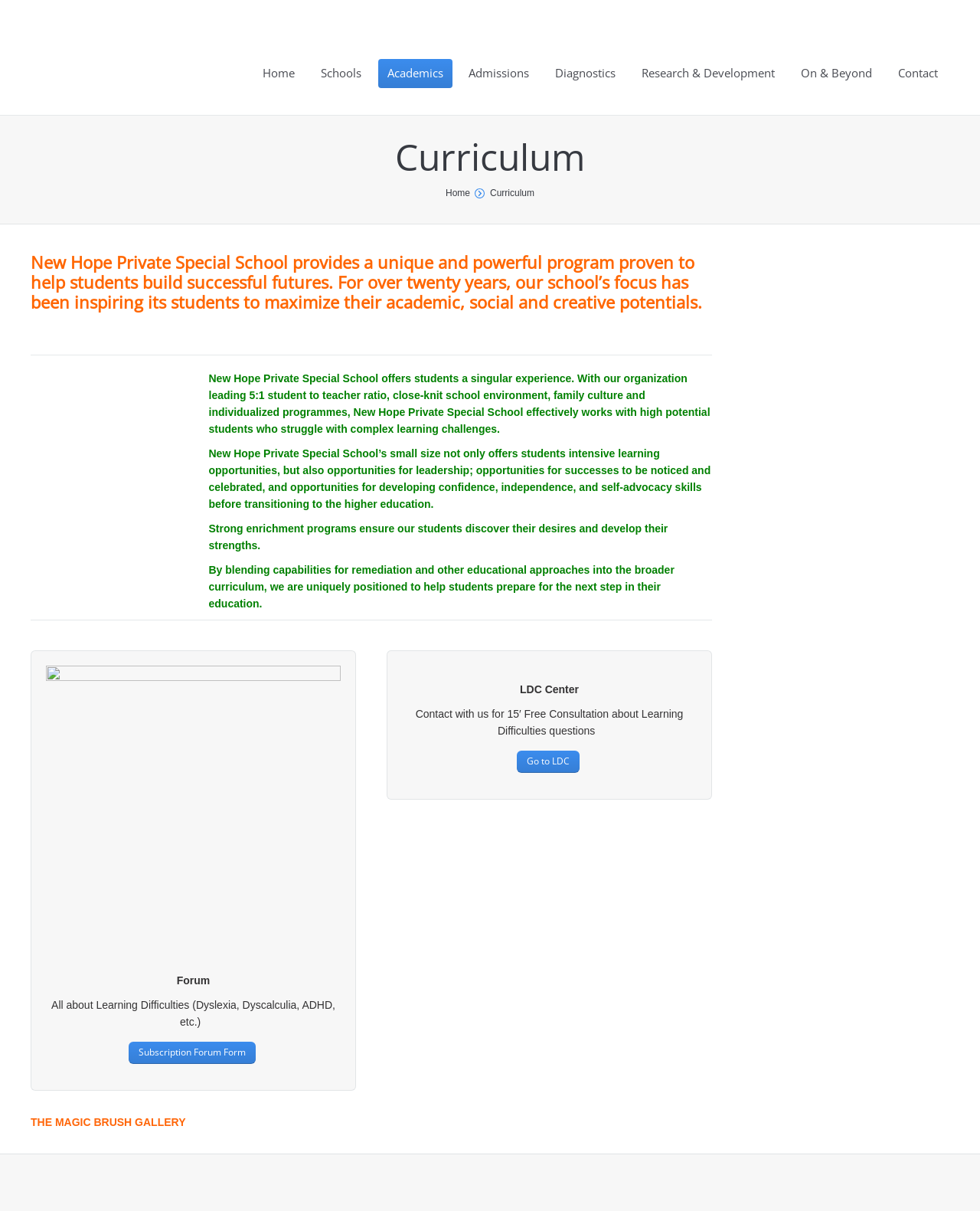Show the bounding box coordinates of the element that should be clicked to complete the task: "Explore the Magic Brush Gallery".

[0.031, 0.922, 0.189, 0.932]